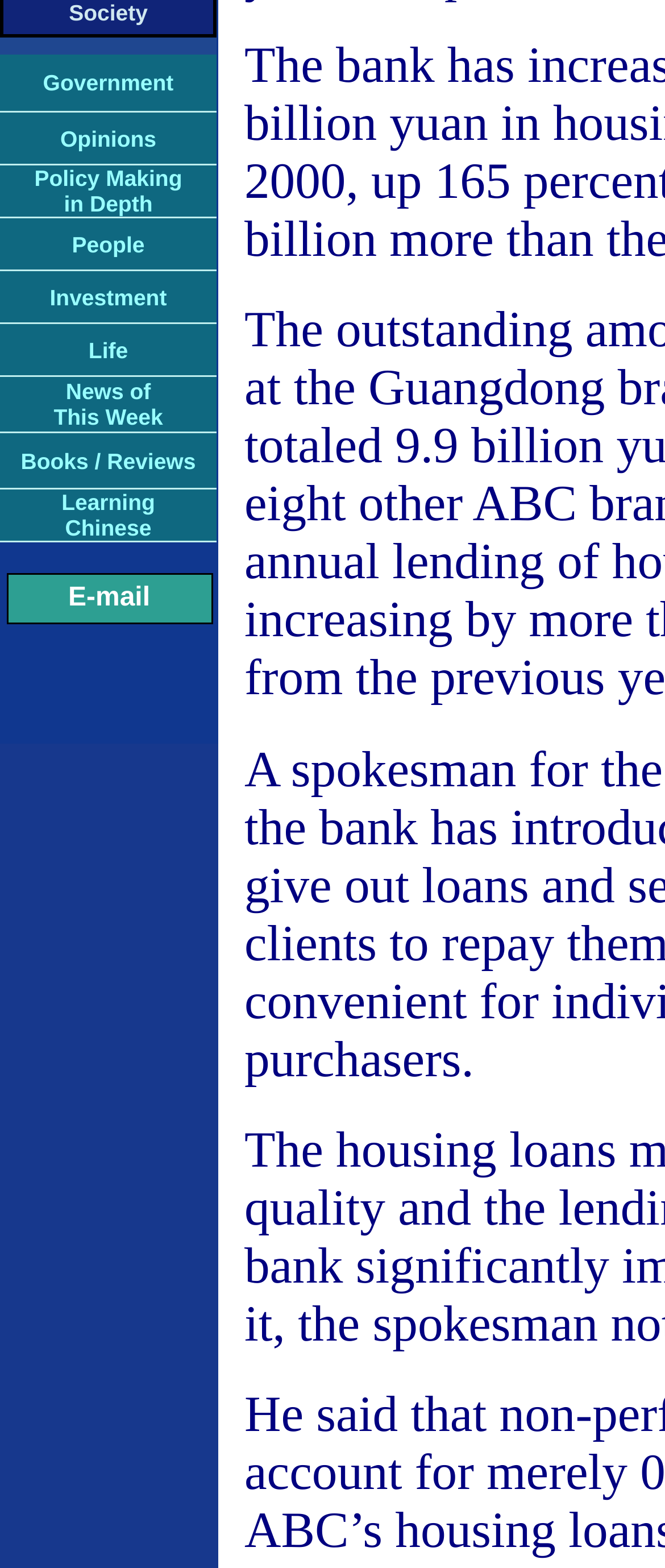Locate the UI element that matches the description Life in the webpage screenshot. Return the bounding box coordinates in the format (top-left x, top-left y, bottom-right x, bottom-right y), with values ranging from 0 to 1.

[0.133, 0.214, 0.192, 0.232]